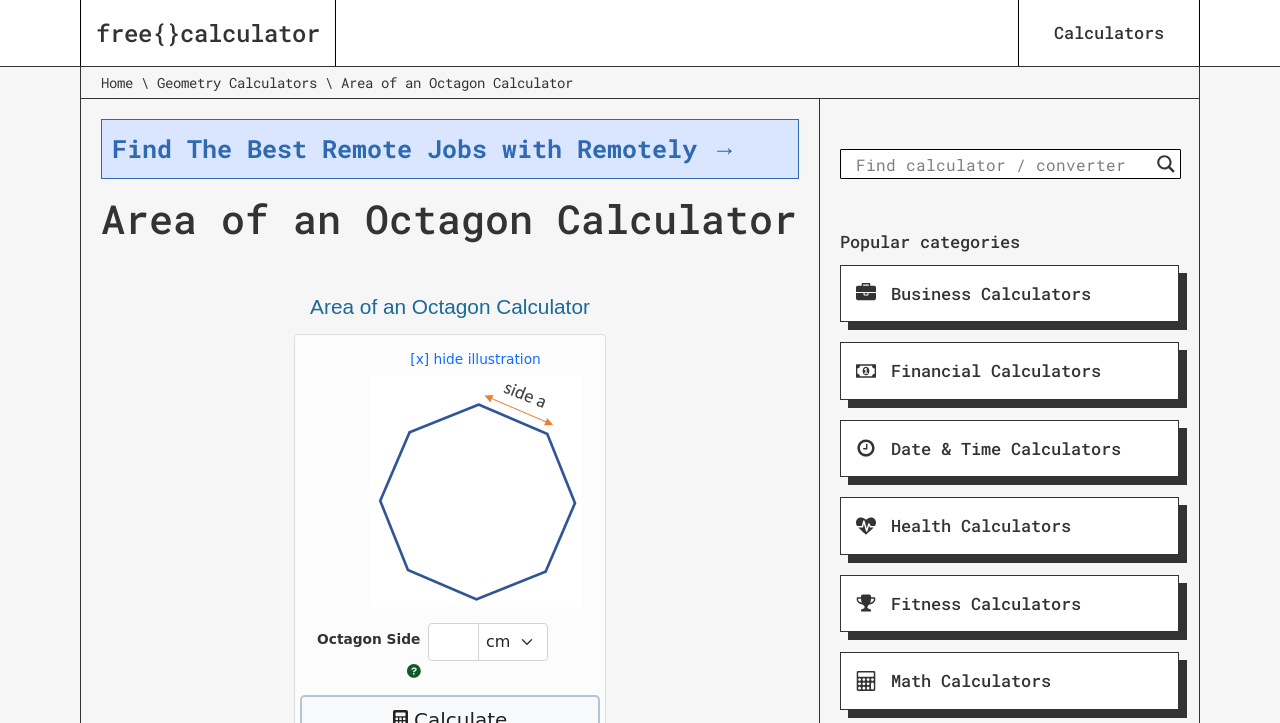Pinpoint the bounding box coordinates for the area that should be clicked to perform the following instruction: "search for something".

[0.669, 0.207, 0.896, 0.246]